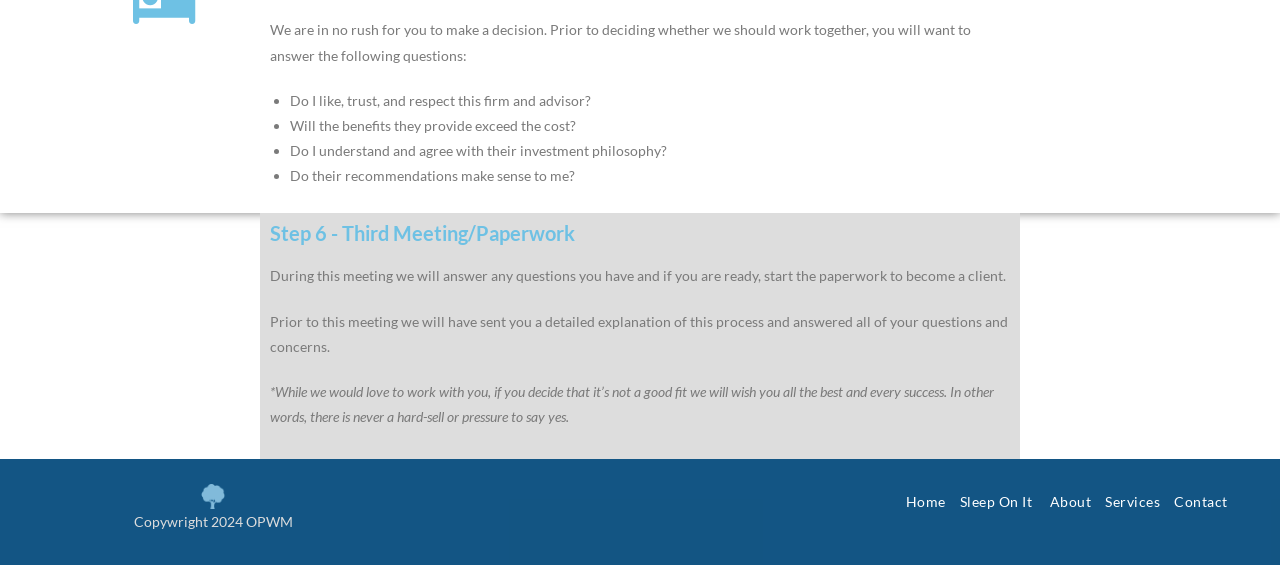What is the purpose of the third meeting?
Please respond to the question thoroughly and include all relevant details.

According to the webpage, during the third meeting, the firm will answer any questions the client has and if the client is ready, start the paperwork to become a client.